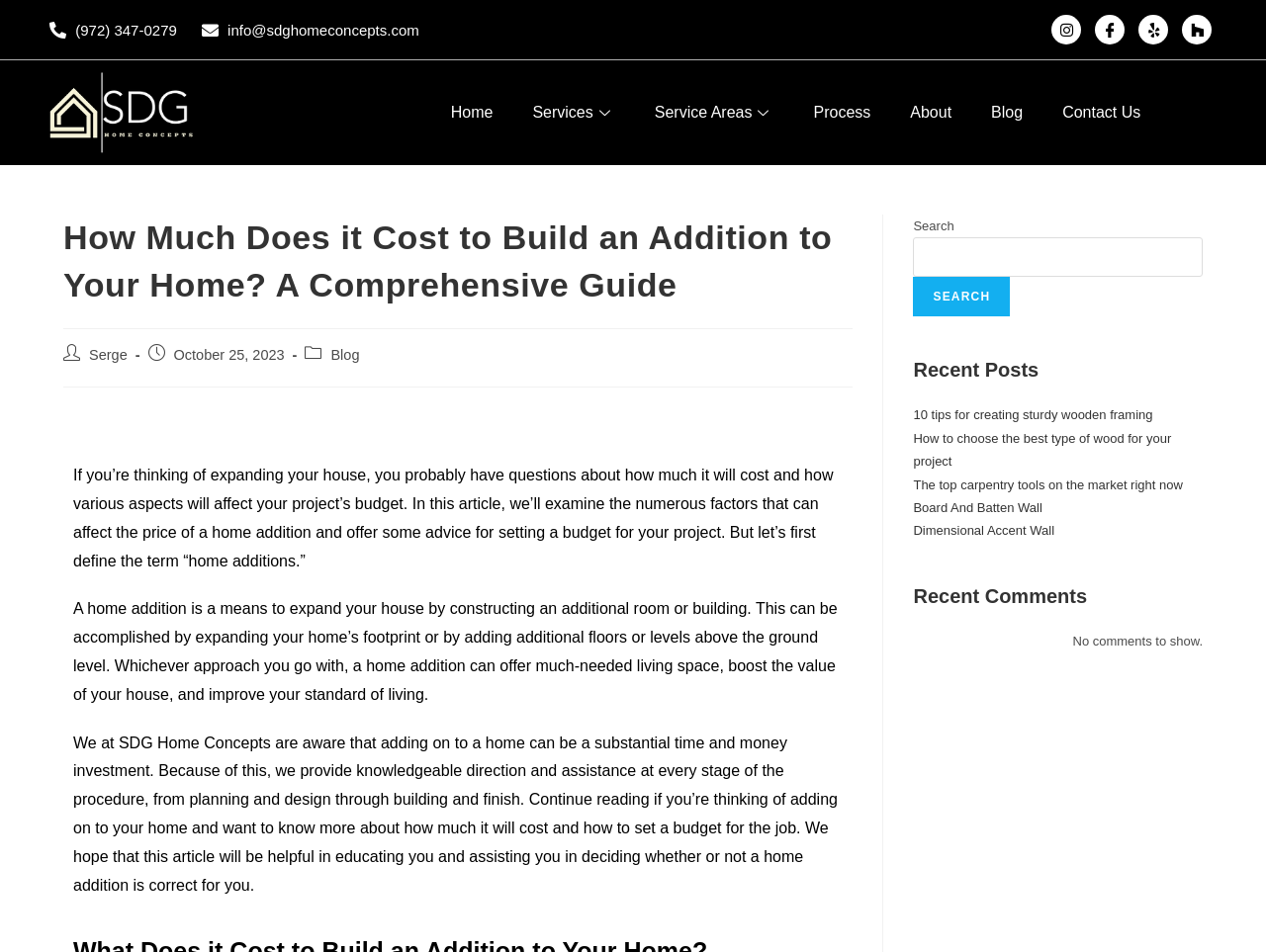Locate the UI element described by Blog in the provided webpage screenshot. Return the bounding box coordinates in the format (top-left x, top-left y, bottom-right x, bottom-right y), ensuring all values are between 0 and 1.

[0.767, 0.079, 0.824, 0.157]